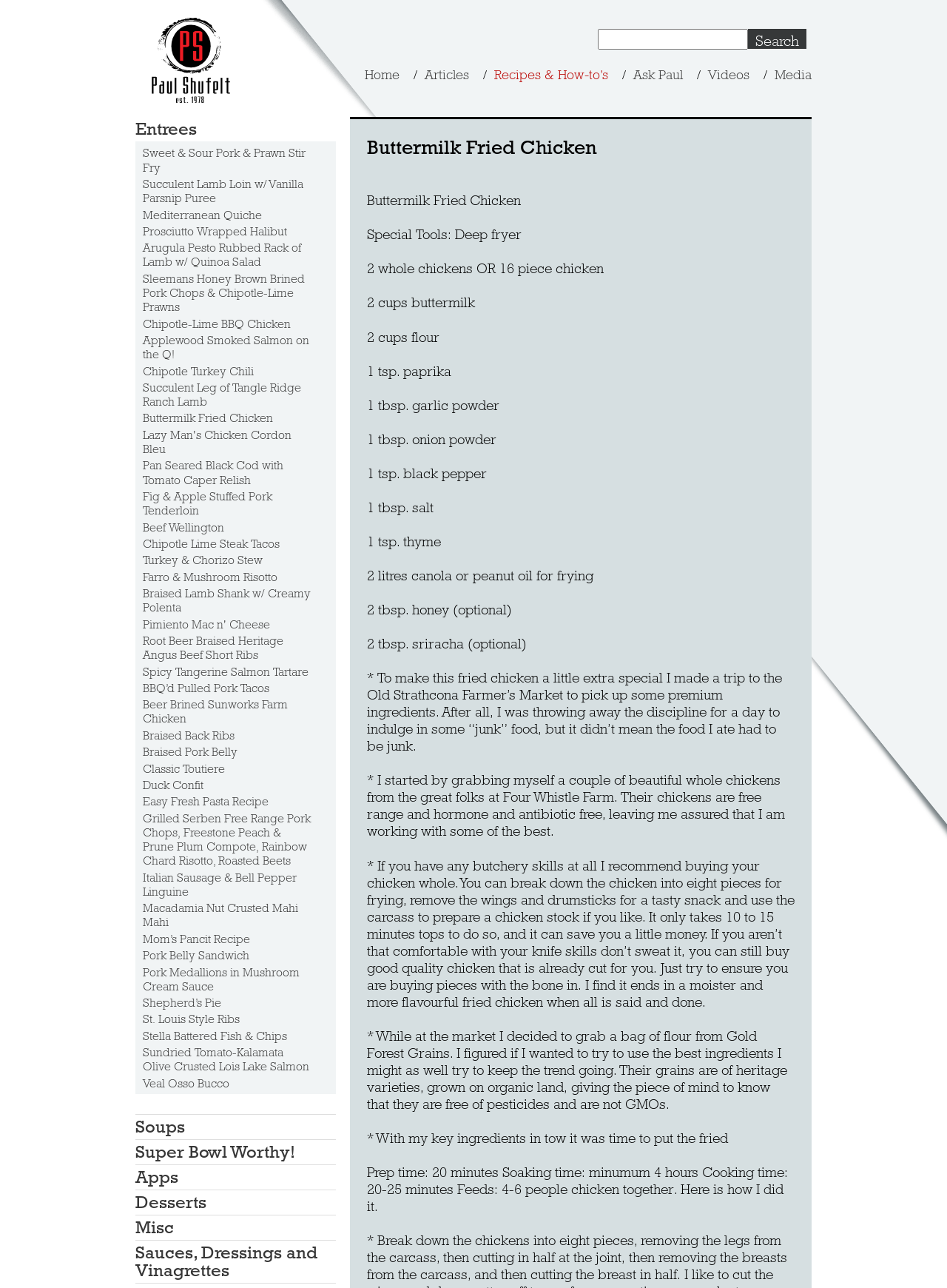Indicate the bounding box coordinates of the element that needs to be clicked to satisfy the following instruction: "go to home page". The coordinates should be four float numbers between 0 and 1, i.e., [left, top, right, bottom].

None